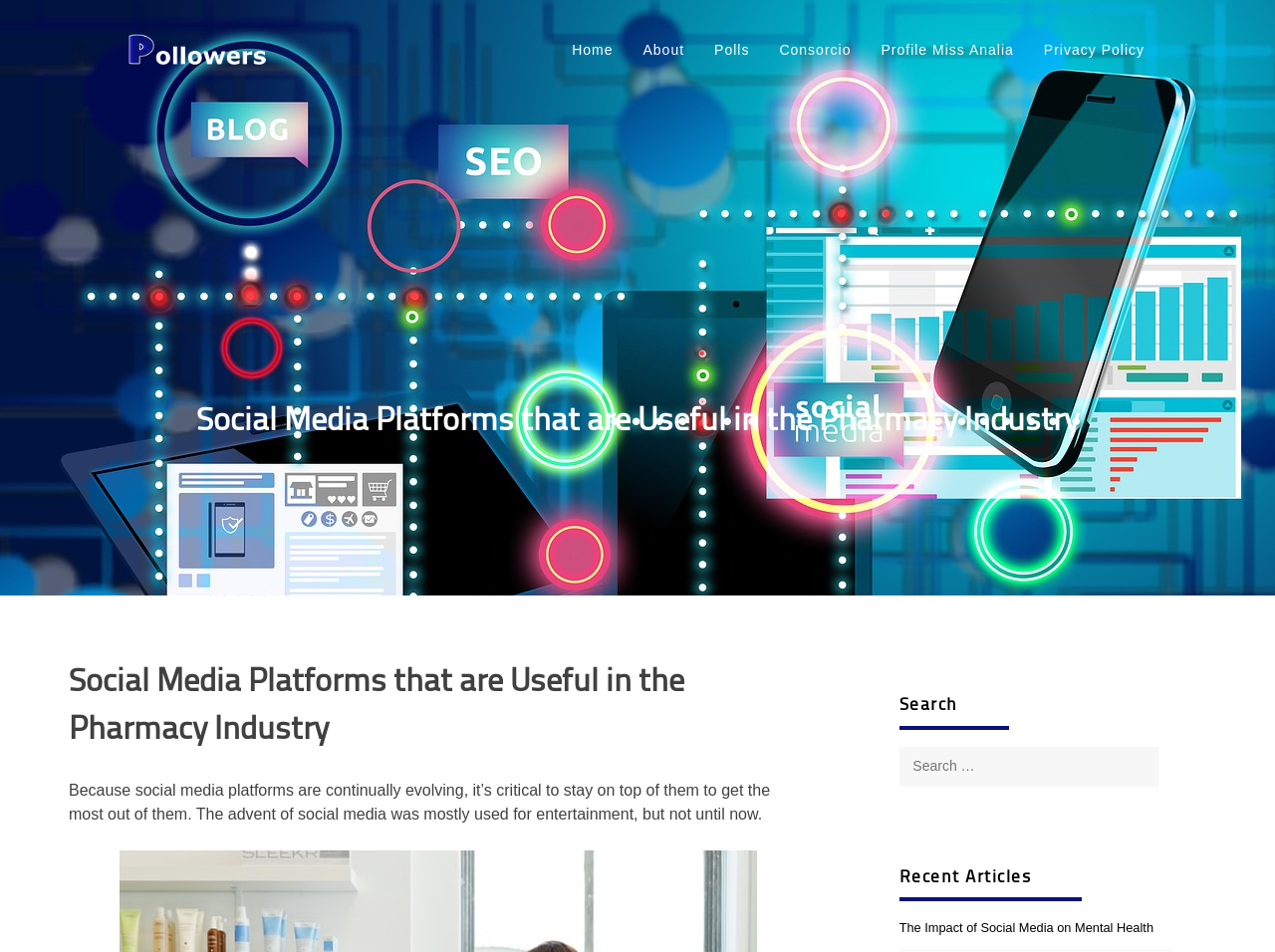What is the function of the search box?
Relying on the image, give a concise answer in one word or a brief phrase.

To search for articles